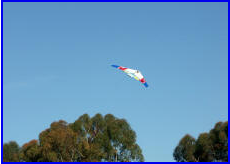Generate a detailed explanation of the scene depicted in the image.

The image features a colorful drone resembling a small aircraft, soaring gracefully in a clear blue sky. Below, a lush landscape of green trees provides a vibrant contrast to the bright colors of the drone, which displays distinctive red, white, and blue markings. This scene captures the essence of aerial innovation, likely related to developments in unmanned aerial vehicles (UAVs), particularly within the context of the Unmanned Morphing Aerial Attack Vehicle (UMAAV) program. The imagery reflects advancements in aerospace technology and the capability of UAVs to perform various tasks optimally, including efficient maneuvering at different speeds and flight configurations.